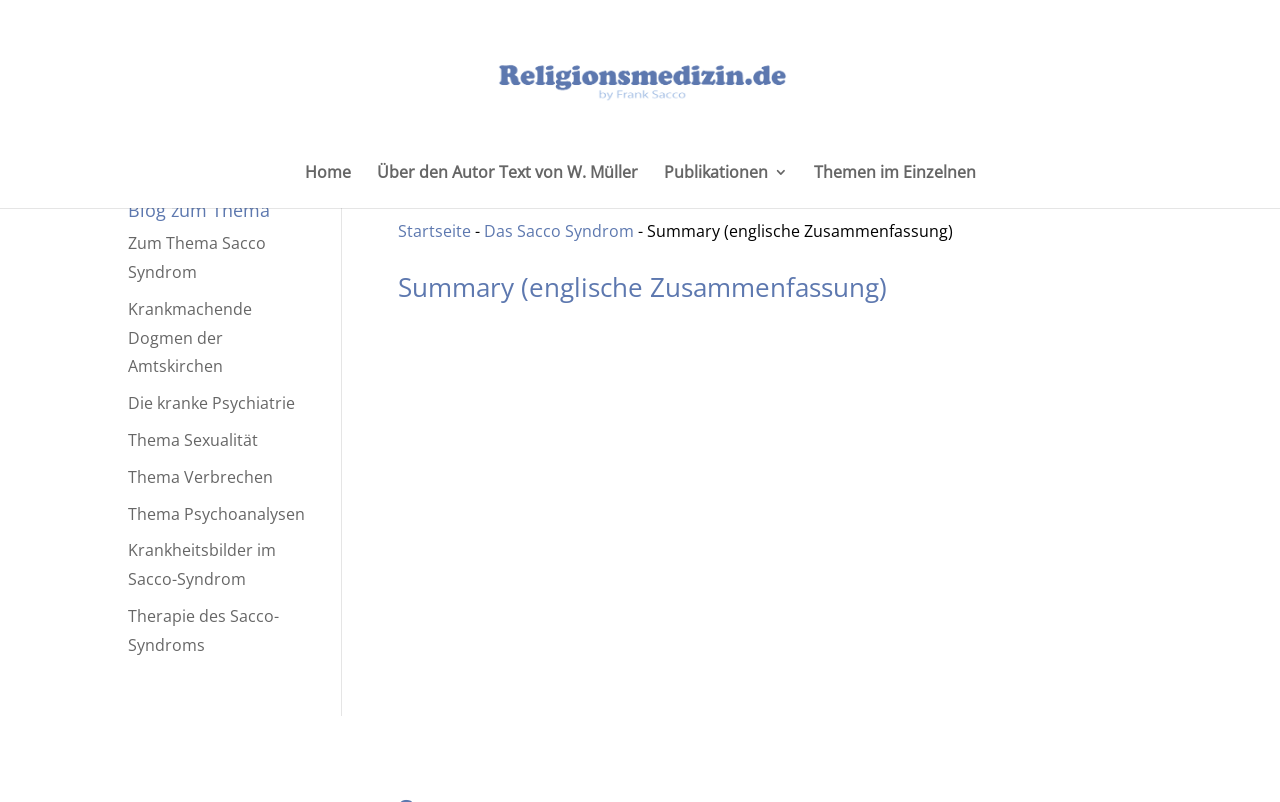Provide a brief response using a word or short phrase to this question:
What is the title of the blog section?

Blog zum Thema